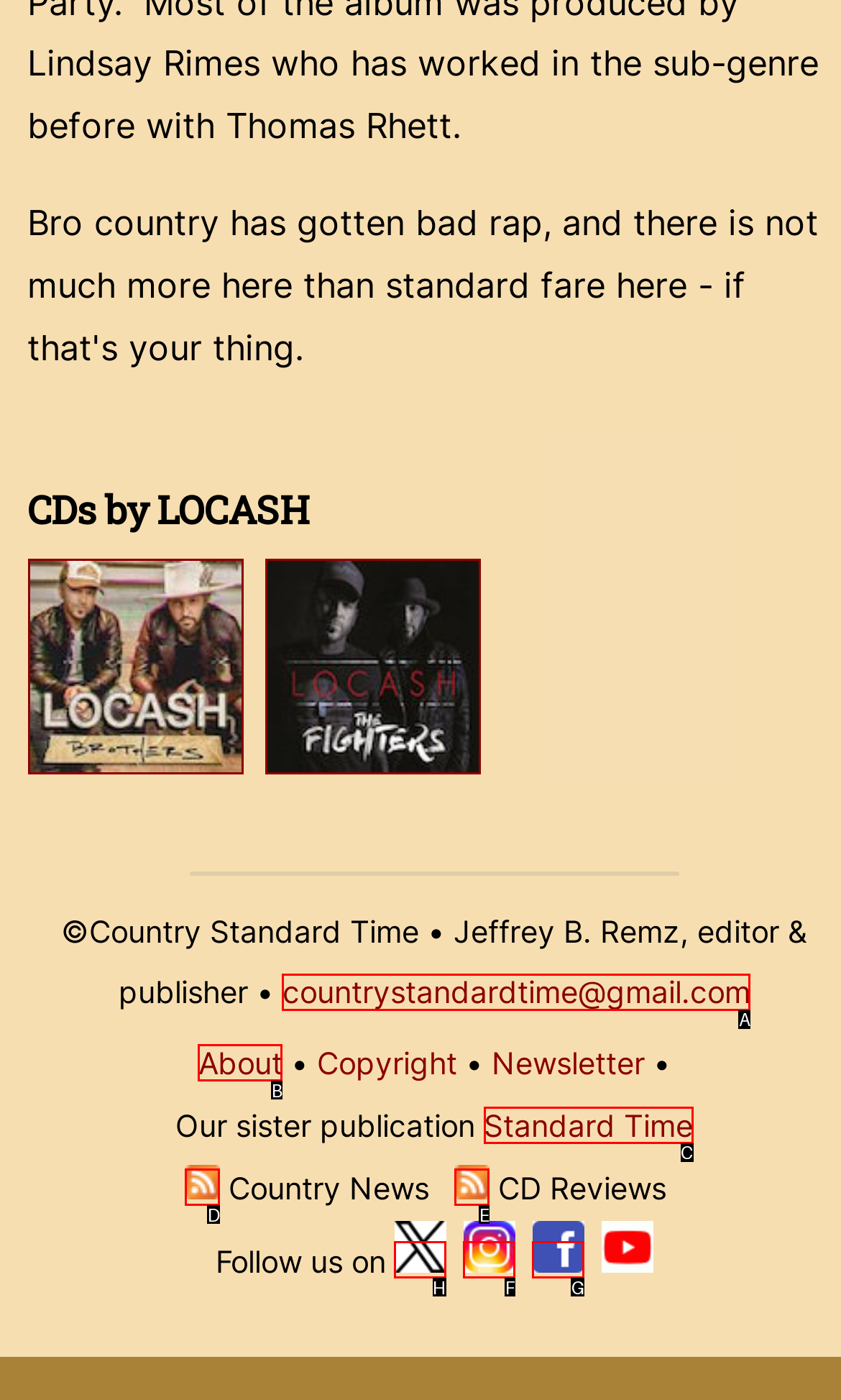For the task: Follow us on Twitter, identify the HTML element to click.
Provide the letter corresponding to the right choice from the given options.

H